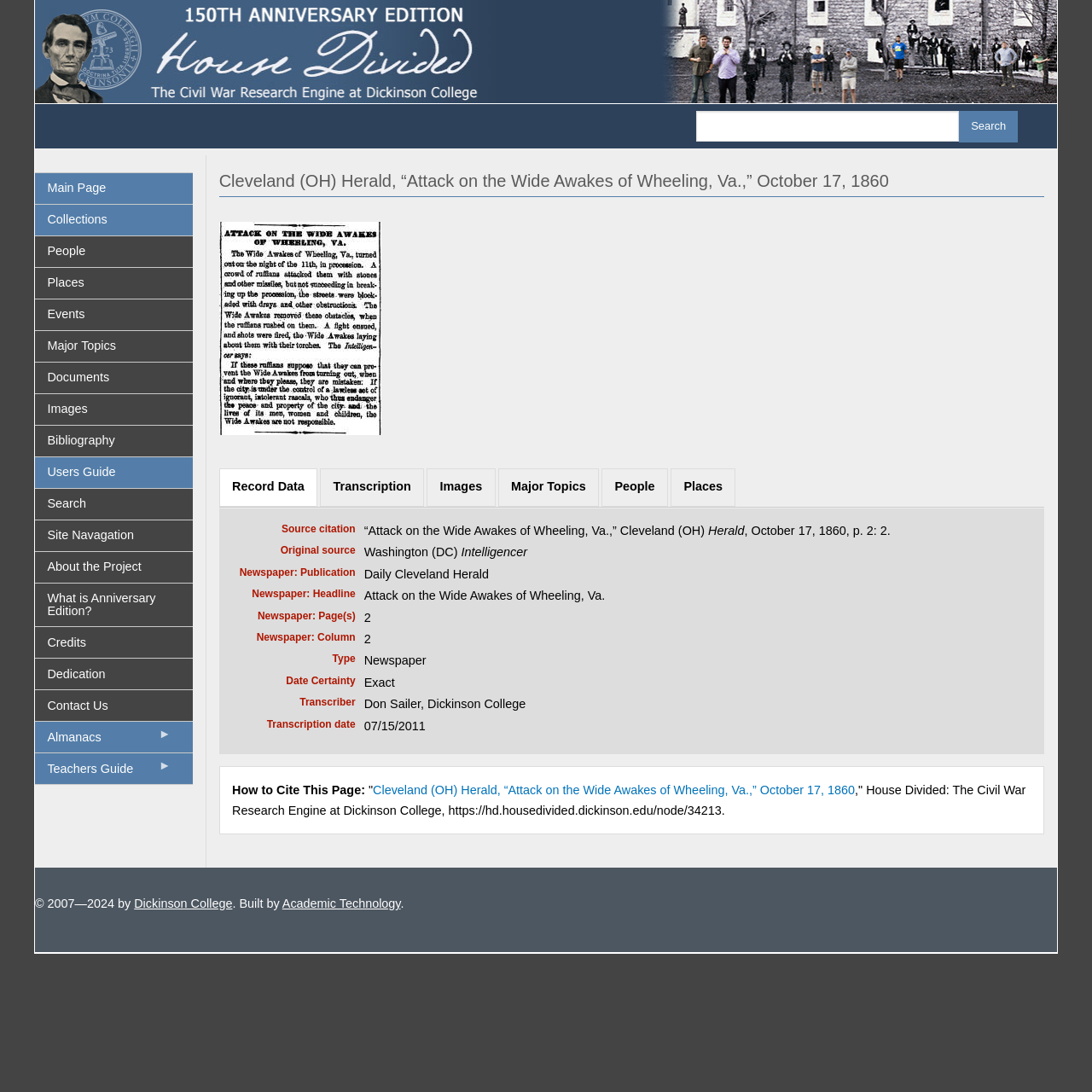What is the title of the article?
Please provide a full and detailed response to the question.

The title of the article can be found in the main content section of the webpage, which is 'Cleveland (OH) Herald, “Attack on the Wide Awakes of Wheeling, Va.,” October 17, 1860'. The title is also mentioned in the 'Source citation' section as '“Attack on the Wide Awakes of Wheeling, Va.,” Cleveland (OH) Herald'.